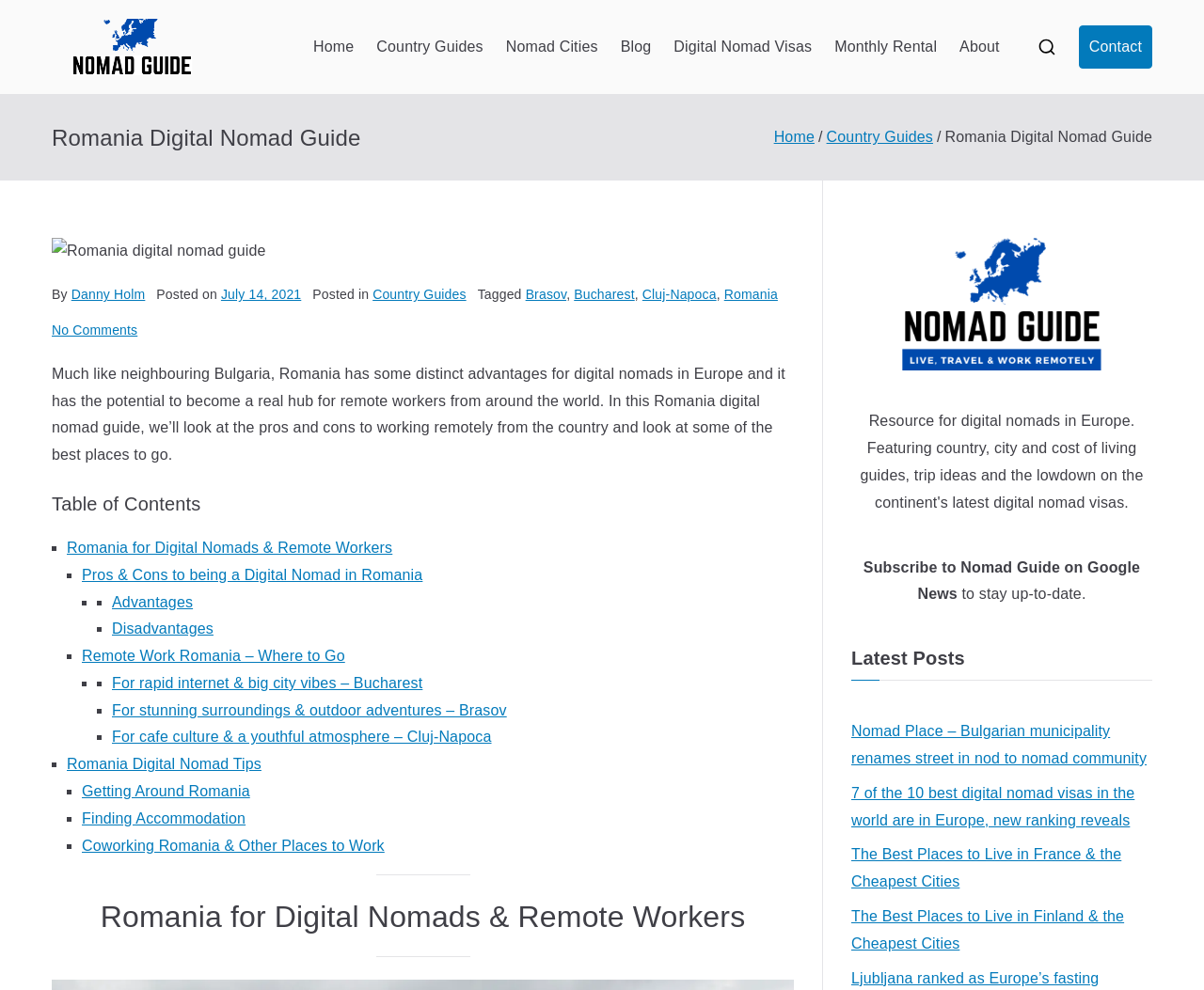Extract the bounding box for the UI element that matches this description: "Subscribe to Nomad Guide on".

[0.717, 0.565, 0.903, 0.581]